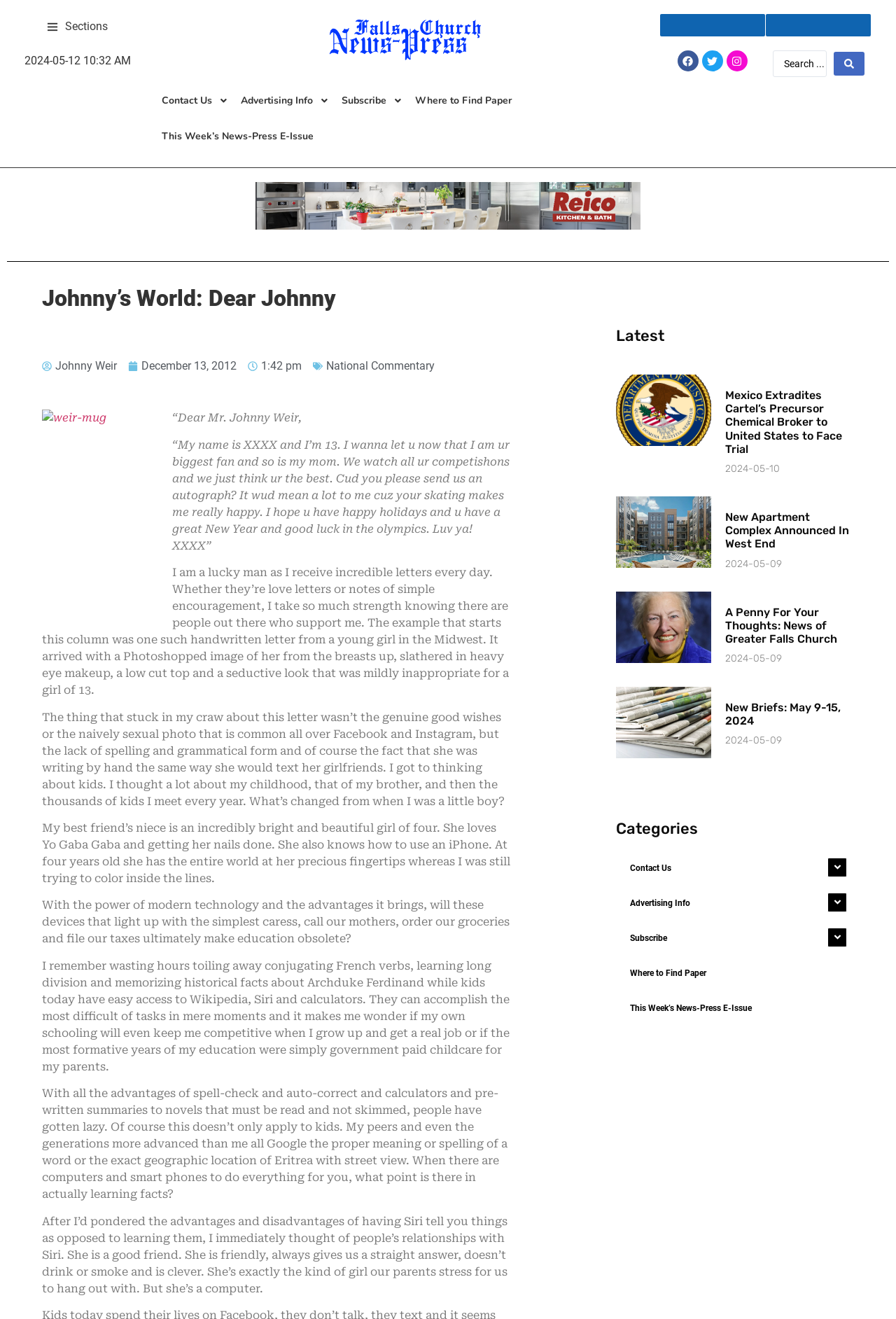Using the details in the image, give a detailed response to the question below:
How many social media links are there?

I counted the social media links by looking at the icons and links at the top right corner of the webpage. There are three social media links: Facebook, Twitter, and Instagram.